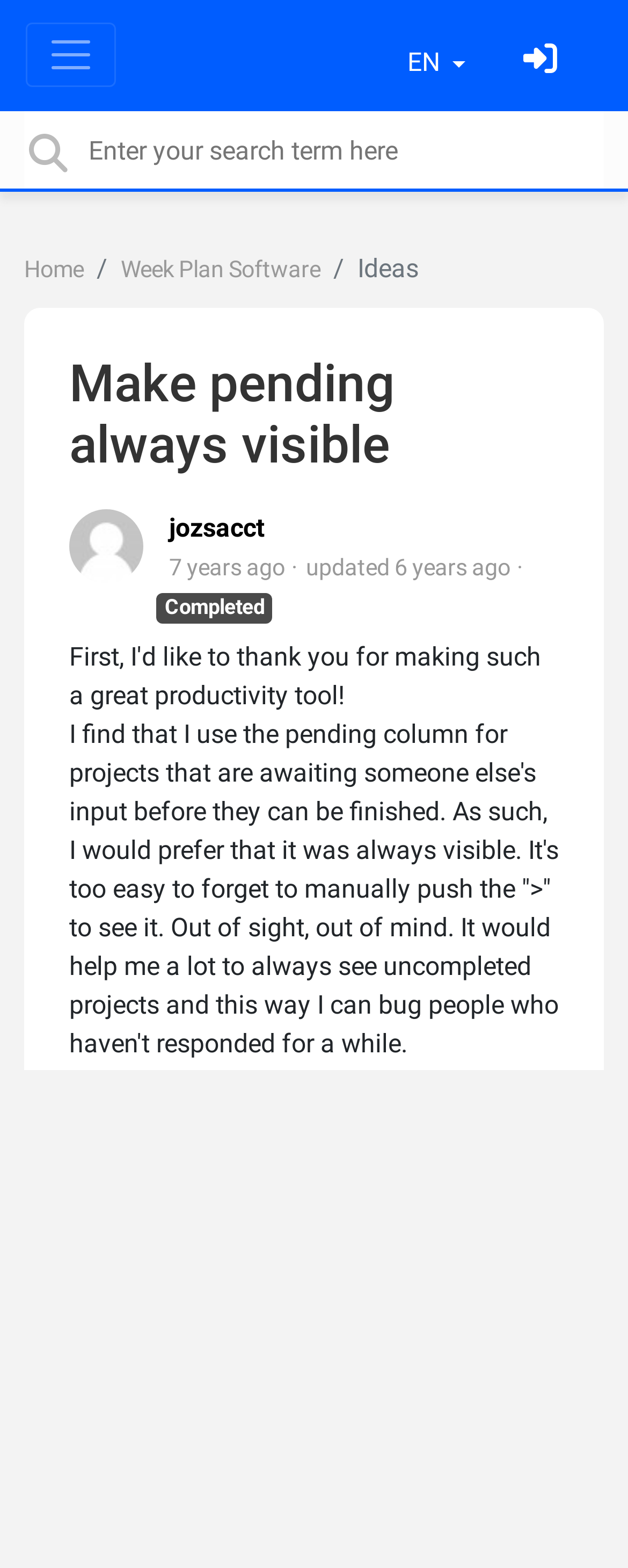Identify the bounding box of the UI element described as follows: "parent_node: EN aria-label="Toggle navigation"". Provide the coordinates as four float numbers in the range of 0 to 1 [left, top, right, bottom].

[0.041, 0.014, 0.185, 0.055]